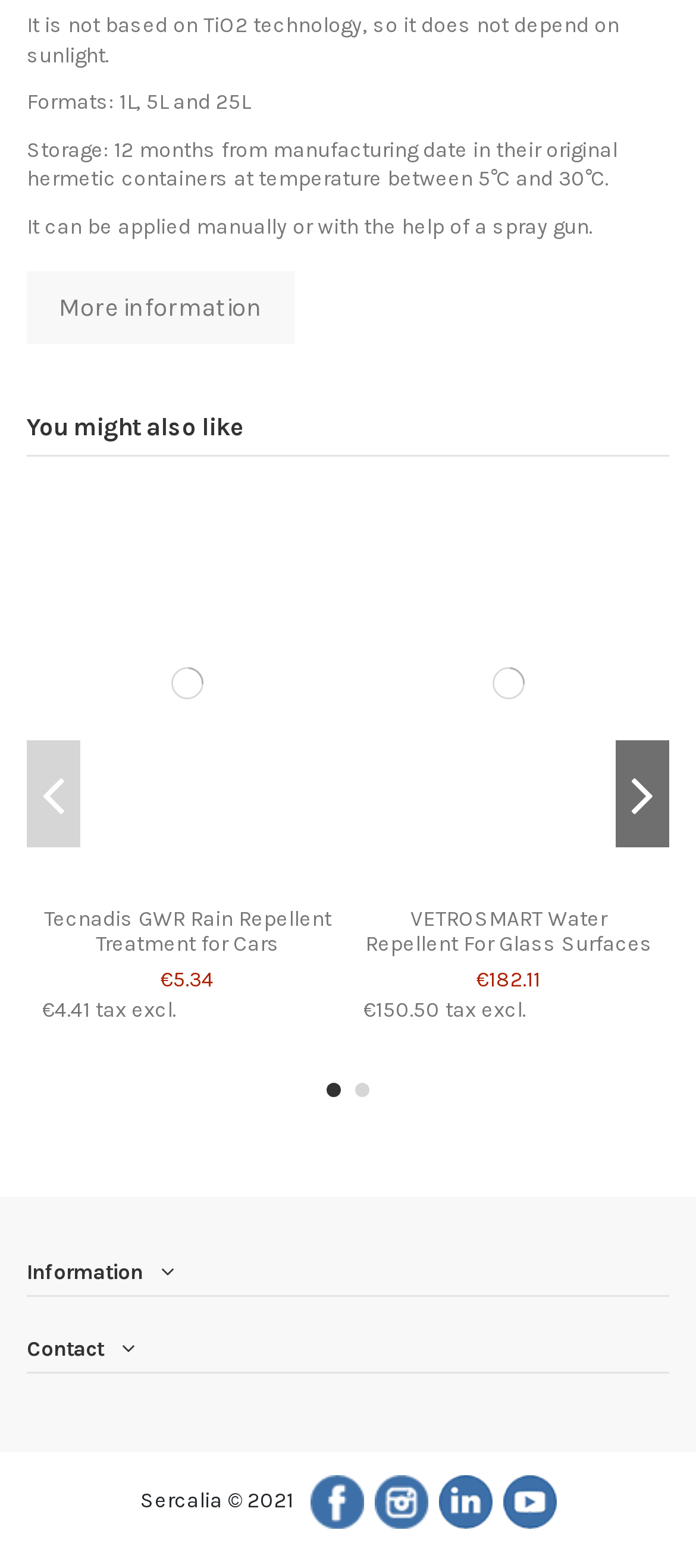Can the product be applied manually?
Based on the image, answer the question with as much detail as possible.

I found the answer by reading the StaticText element [883] which states 'It can be applied manually or with the help of a spray gun.' This information is provided on the webpage to inform customers about the product's application methods.